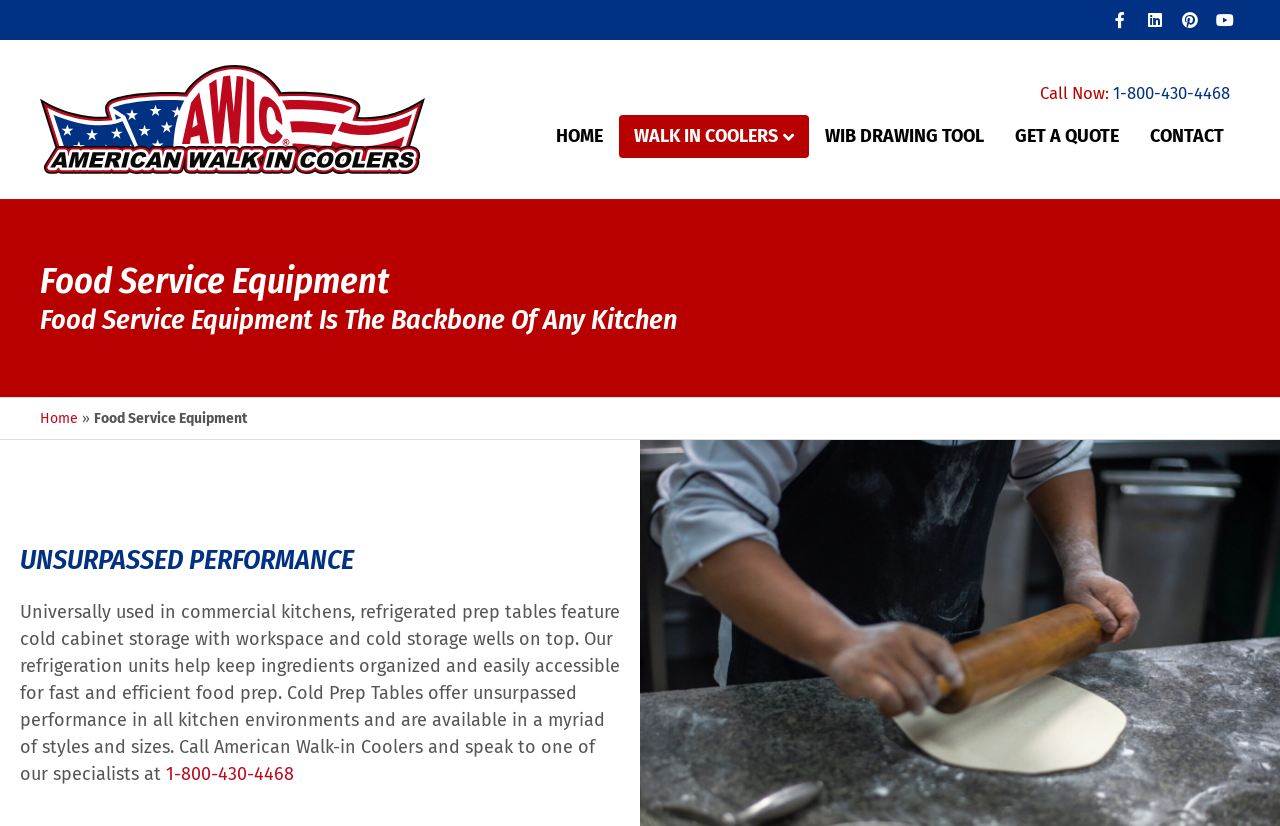Locate the bounding box coordinates of the area to click to fulfill this instruction: "Learn about refrigerated prep tables". The bounding box should be presented as four float numbers between 0 and 1, in the order [left, top, right, bottom].

[0.016, 0.728, 0.484, 0.95]